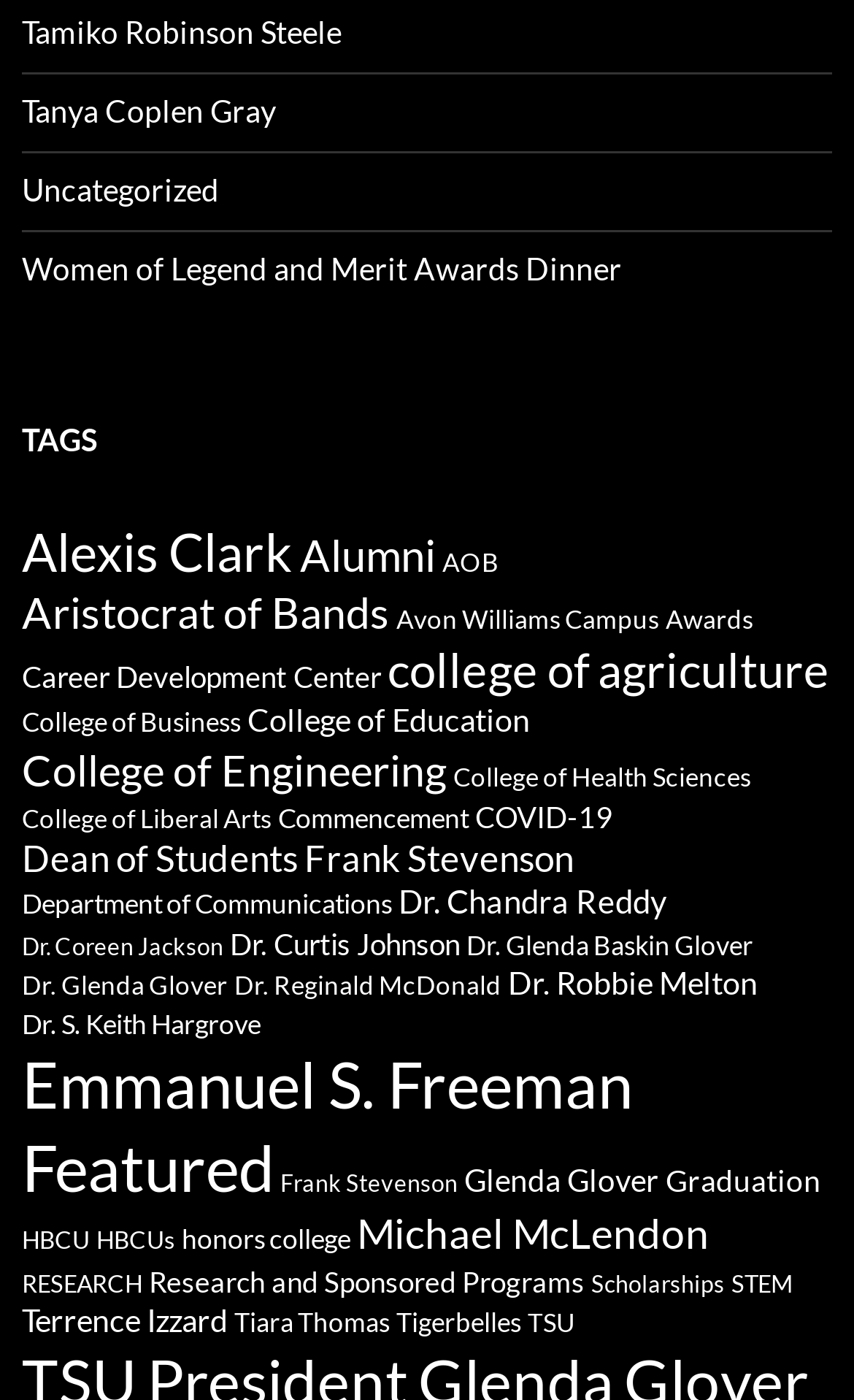What is the first link on the webpage?
Examine the image closely and answer the question with as much detail as possible.

The first link on the webpage is 'Tamiko Robinson Steele' which is located at the top left corner of the webpage with a bounding box of [0.026, 0.009, 0.4, 0.036].